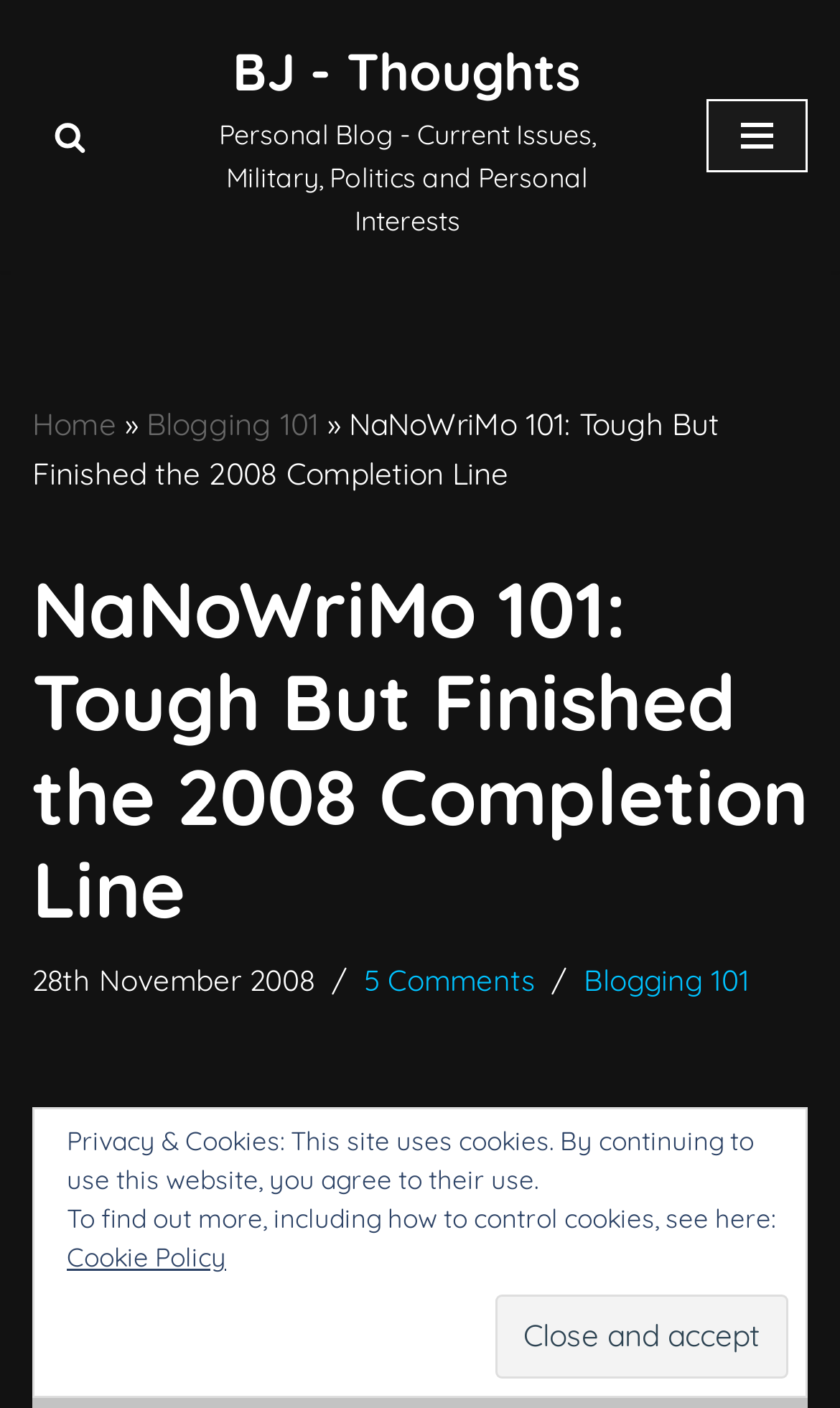Find the bounding box coordinates of the area that needs to be clicked in order to achieve the following instruction: "Click on Facebook share link". The coordinates should be specified as four float numbers between 0 and 1, i.e., [left, top, right, bottom].

None